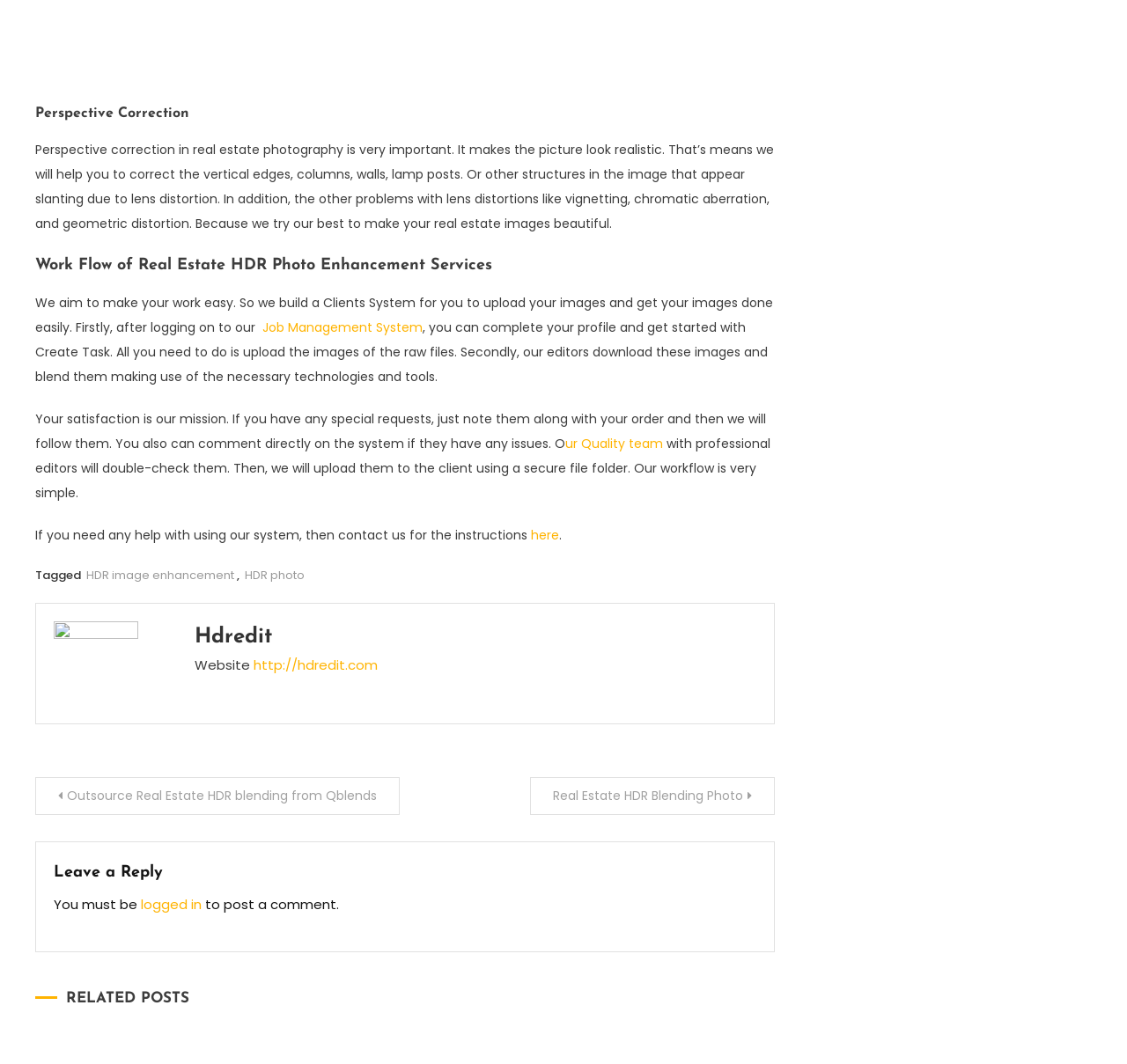Find the bounding box coordinates for the area that should be clicked to accomplish the instruction: "Click on 'Job Management System'".

[0.233, 0.299, 0.375, 0.316]